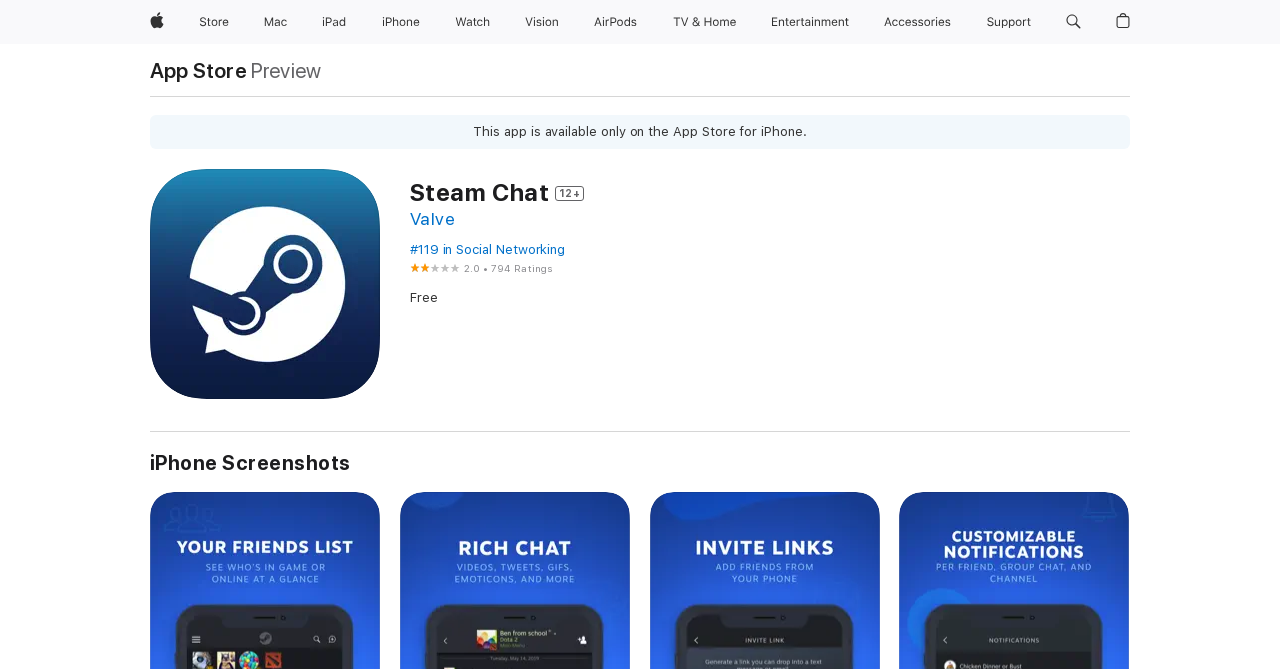Locate the bounding box of the UI element with the following description: "TV & Home".

[0.519, 0.0, 0.582, 0.066]